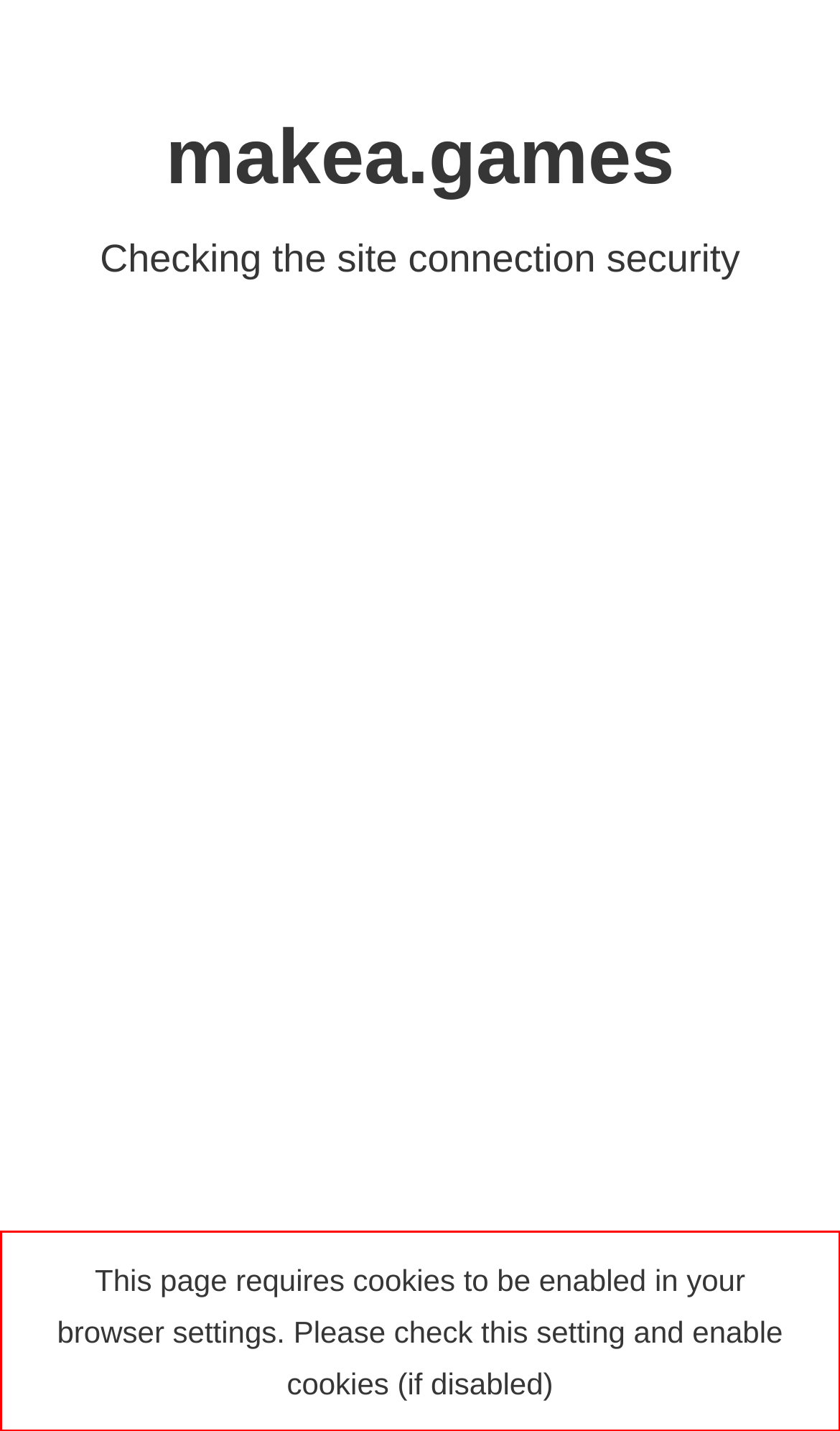Perform OCR on the text inside the red-bordered box in the provided screenshot and output the content.

This page requires cookies to be enabled in your browser settings. Please check this setting and enable cookies (if disabled)